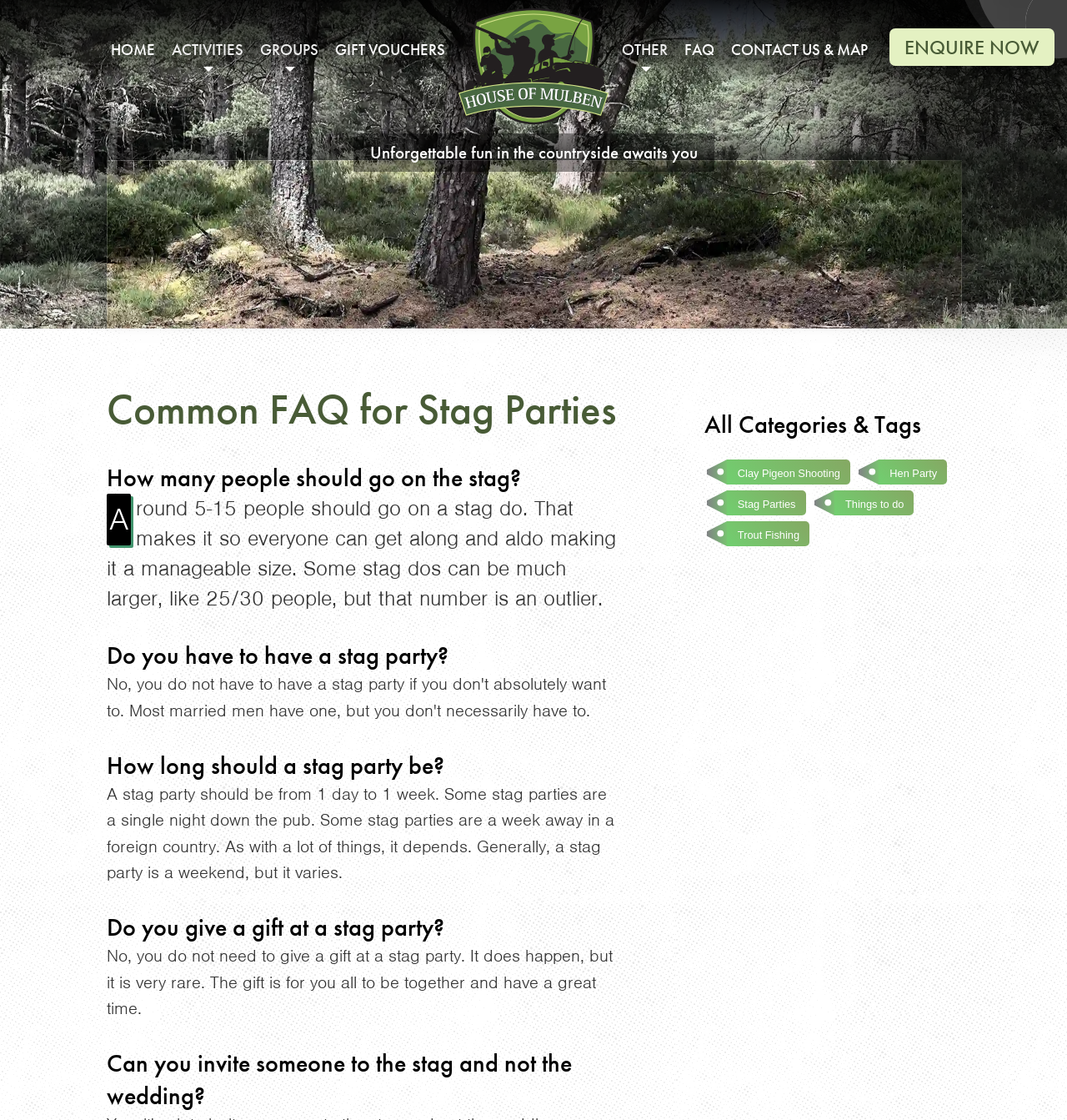Analyze and describe the webpage in a detailed narrative.

This webpage is about stag parties, specifically answering common questions related to stag parties. At the top, there is a link to "Outdoor Activities Scotland" with an accompanying image. Below this, there is a heading that reads "Unforgettable fun in the countryside awaits you". 

A large image of a forest in Mulben takes up the majority of the top section of the page. 

On the left side of the page, there is a navigation menu with links to various sections of the website, including "HOME", "ACTIVITIES", "GROUPS", "GIFT VOUCHERS", and others. 

In the main content area, there are several links to articles related to stag parties, such as "STAG DO IDEAS IN SCOTLAND", "WHERE IS THE BEST PLACE IN SCOTLAND FOR A STAG DO?", and "HOW TO HAVE A FUN AND MEMORABLE STAG PARTY?". 

Below these links, there is a section titled "Common FAQ for Stag Parties" which answers questions such as "How many people should go on the stag?", "Do you have to have a stag party?", and "Do you give a gift at a stag party?". Each question is followed by a brief answer. 

On the right side of the page, there is another navigation menu with links to categories and tags, including "Clay Pigeon Shooting", "Hen Party", "Stag Parties", and "Things to do".